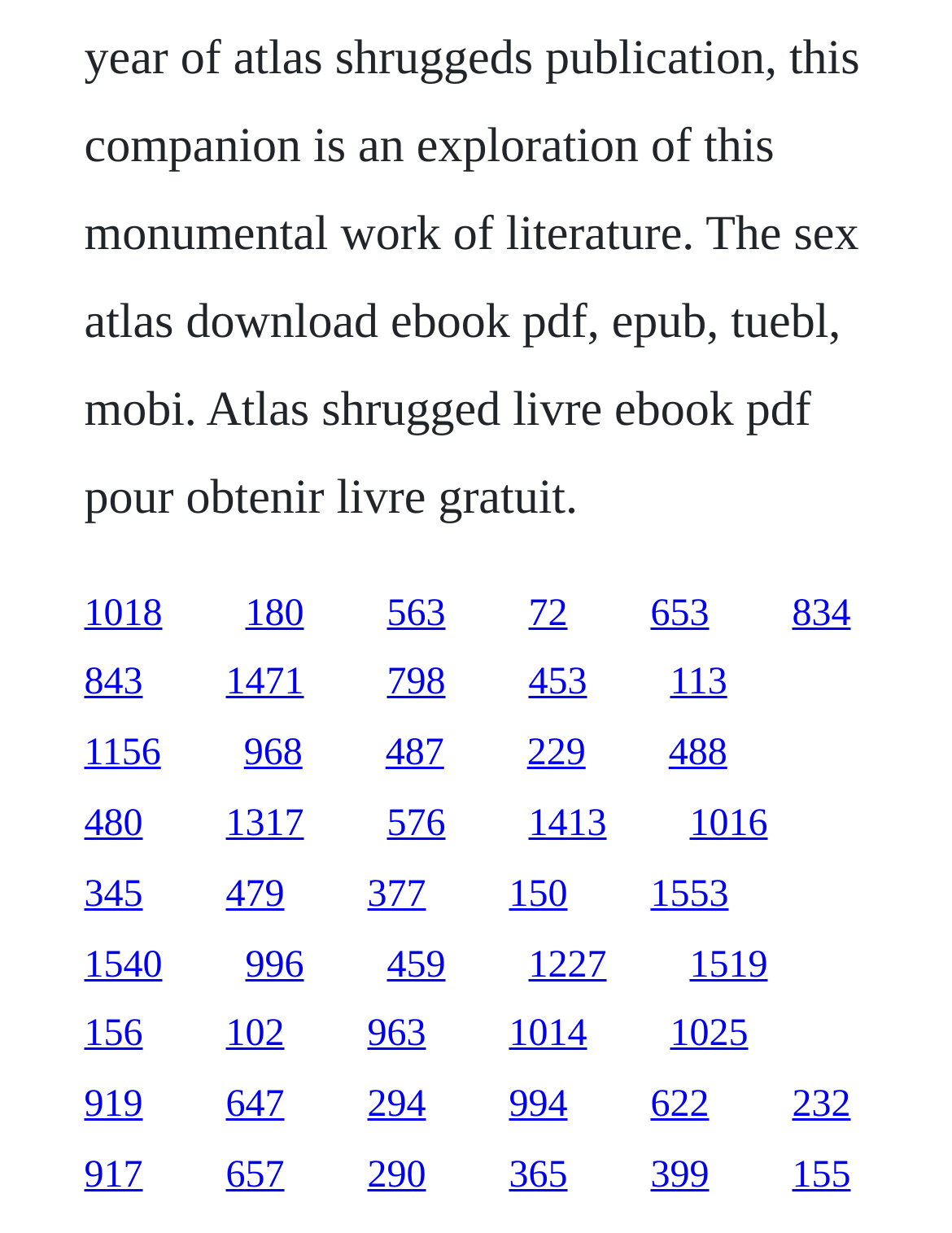Please specify the coordinates of the bounding box for the element that should be clicked to carry out this instruction: "click the tenth link". The coordinates must be four float numbers between 0 and 1, formatted as [left, top, right, bottom].

[0.088, 0.594, 0.169, 0.628]